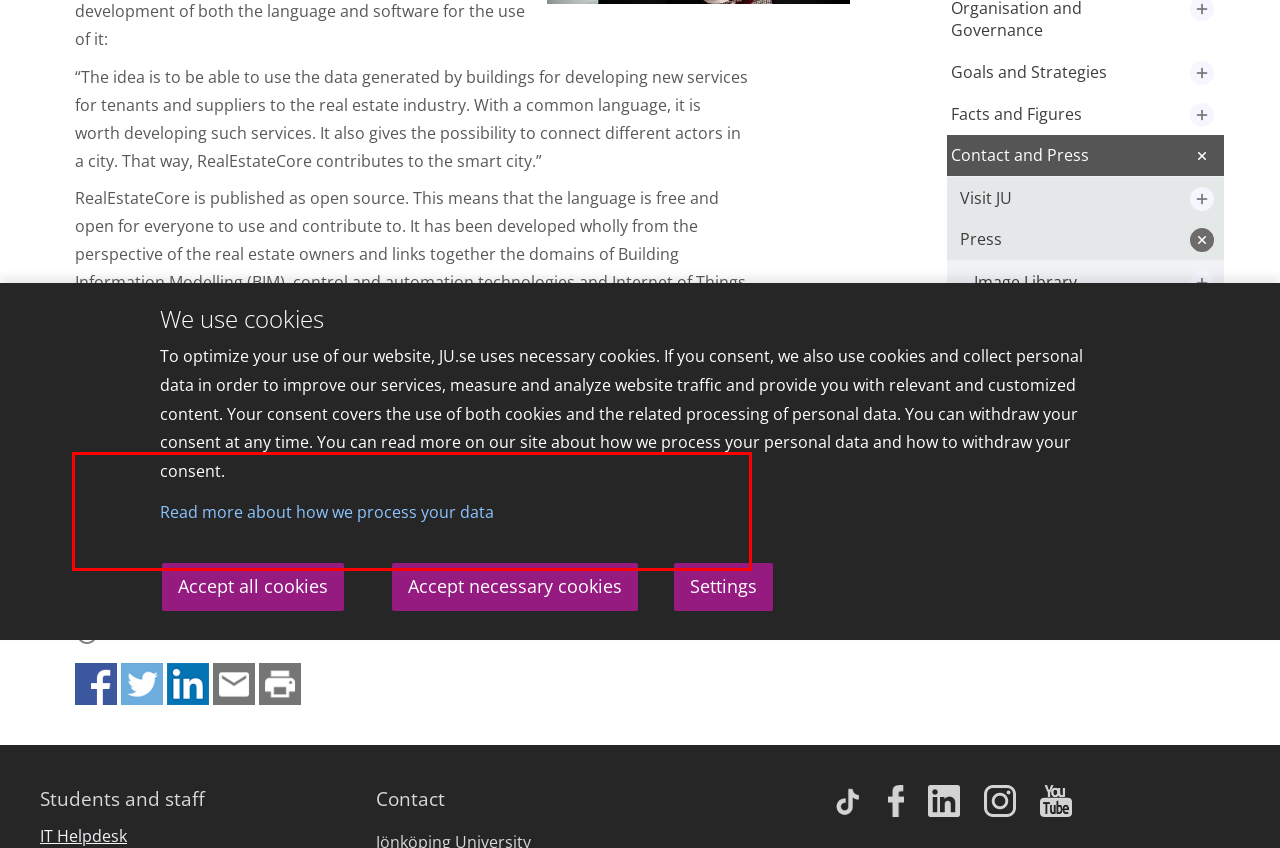You have a screenshot of a webpage with a UI element highlighted by a red bounding box. Use OCR to obtain the text within this highlighted area.

“It is unique and has the potential to become a global language for real estate owners. Right now, we are having discussions about the next step with Nordic and European as well as American actors. The long-term goal is to make buildings really smart – better to live in, better for their surroundings and better to own and manage